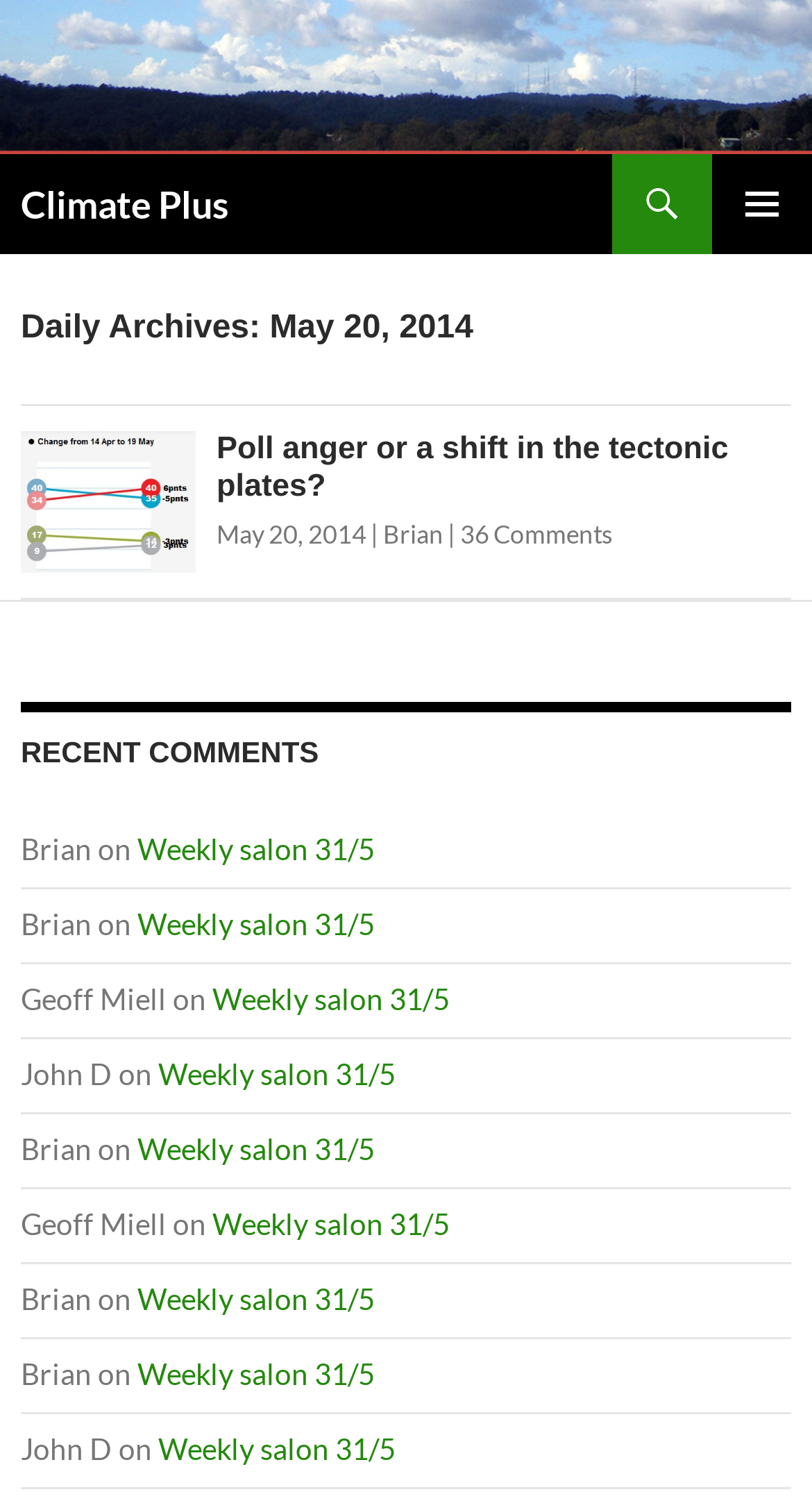Bounding box coordinates are specified in the format (top-left x, top-left y, bottom-right x, bottom-right y). All values are floating point numbers bounded between 0 and 1. Please provide the bounding box coordinate of the region this sentence describes: 36 Comments

[0.567, 0.343, 0.754, 0.364]